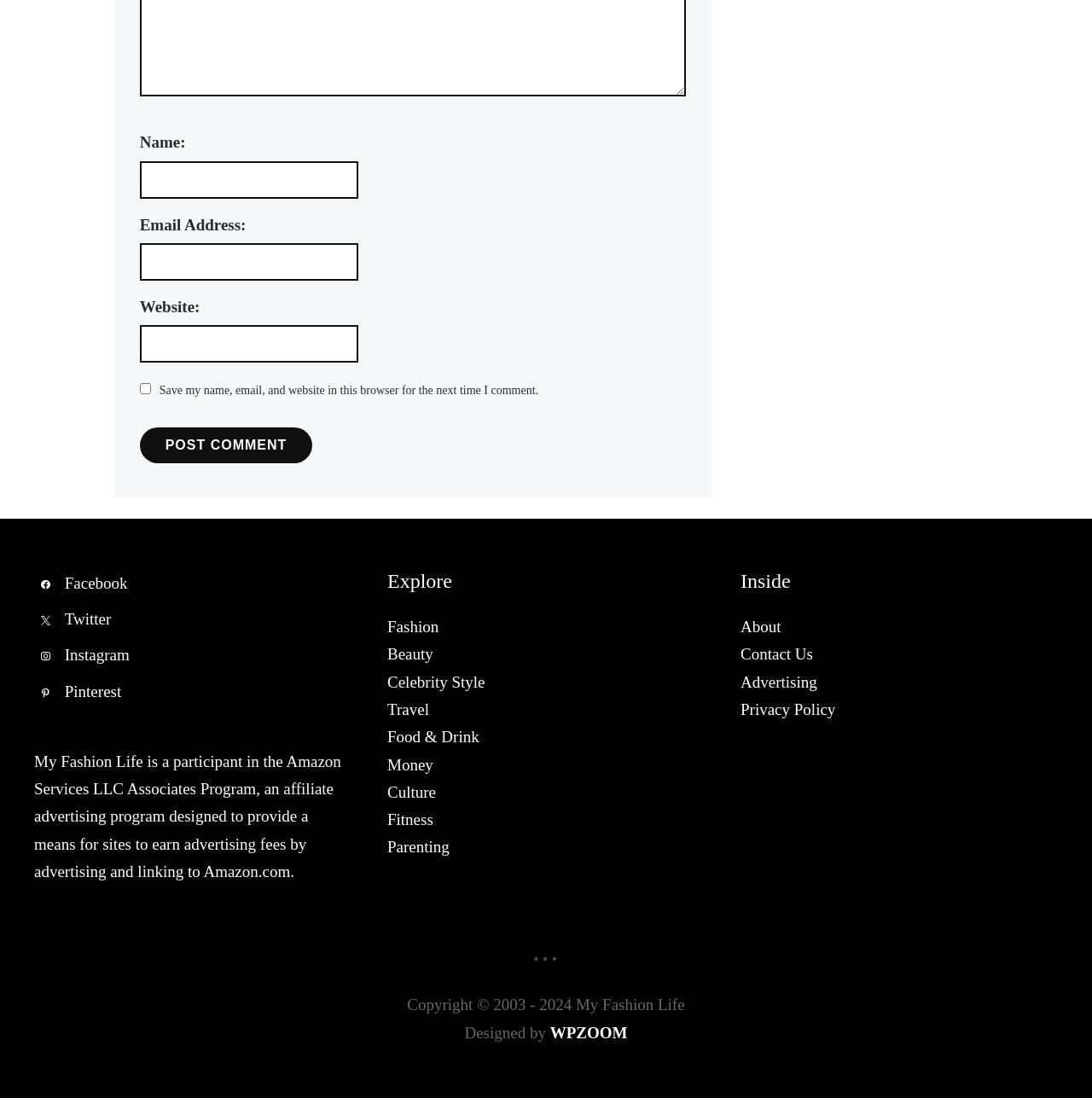Answer briefly with one word or phrase:
What is the year range of the copyright?

2003-2024